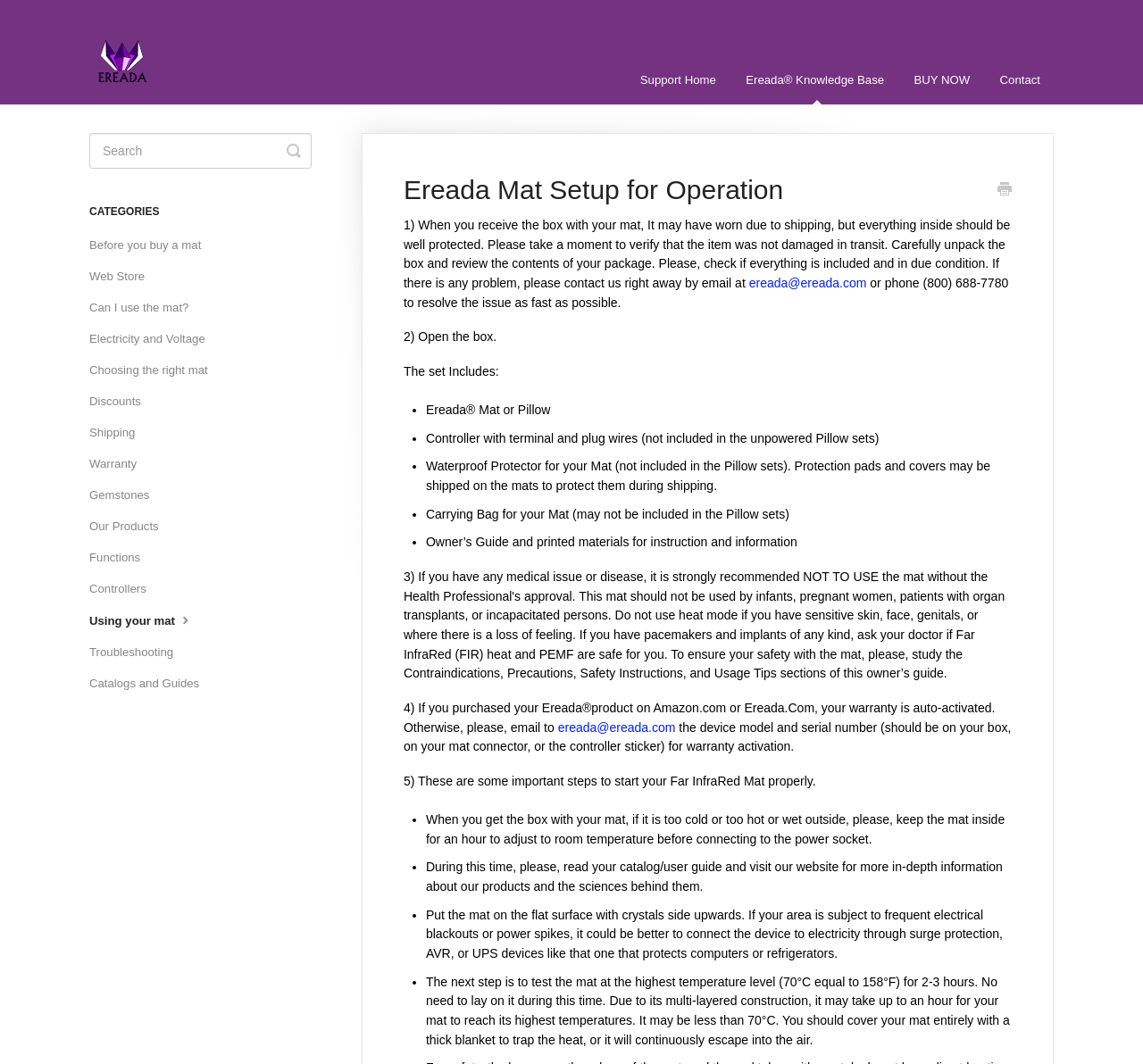Determine the bounding box coordinates of the clickable region to carry out the instruction: "Click on the Stylecaster link".

None